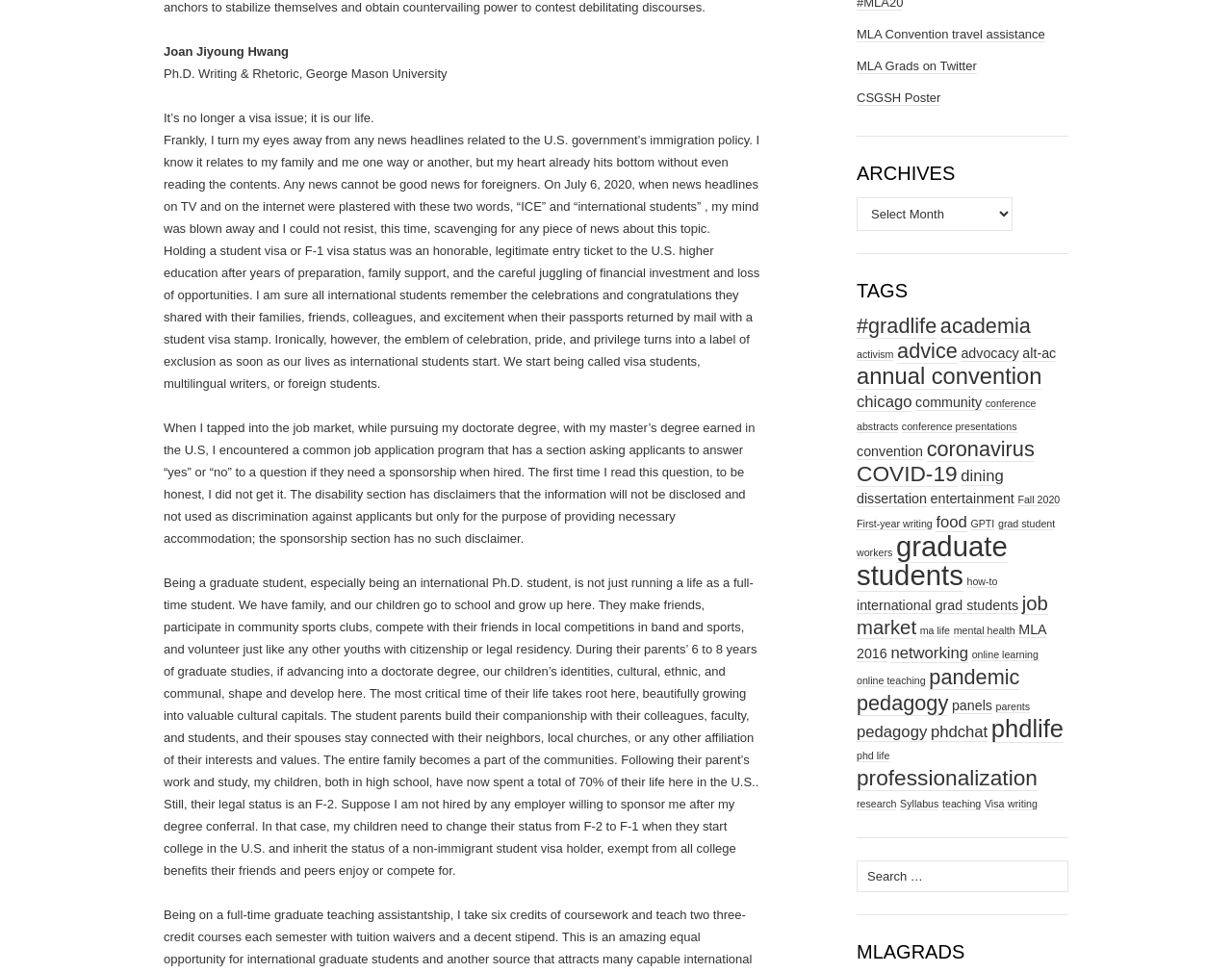What is the topic of the long text? Based on the screenshot, please respond with a single word or phrase.

Immigration policy